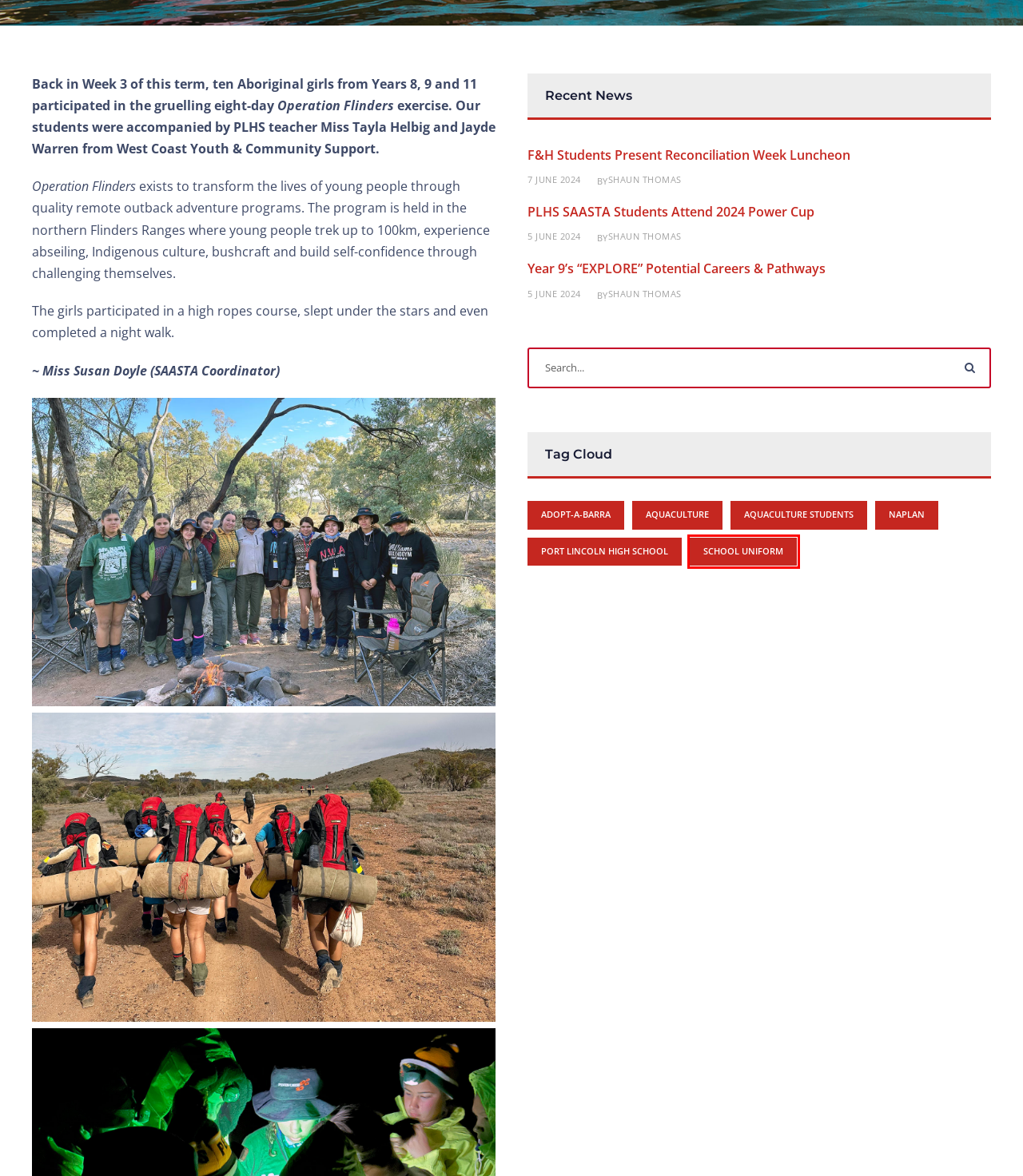You are presented with a screenshot of a webpage containing a red bounding box around an element. Determine which webpage description best describes the new webpage after clicking on the highlighted element. Here are the candidates:
A. F&H Students Present Reconciliation Week Luncheon - Port Lincoln High School
B. PLHS SAASTA Students Attend 2024 Power Cup - Port Lincoln High School
C. Year 9’s “EXPLORE” Potential Careers & Pathways - Port Lincoln High School
D. school uniform Archives - Port Lincoln High School
E. Adopt-a-Barra Archives - Port Lincoln High School
F. NAPLAN Archives - Port Lincoln High School
G. 5 June 2024 - Port Lincoln High School
H. 7 June 2024 - Port Lincoln High School

D